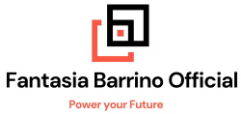What shape is used in the logo design? From the image, respond with a single word or brief phrase.

Black square